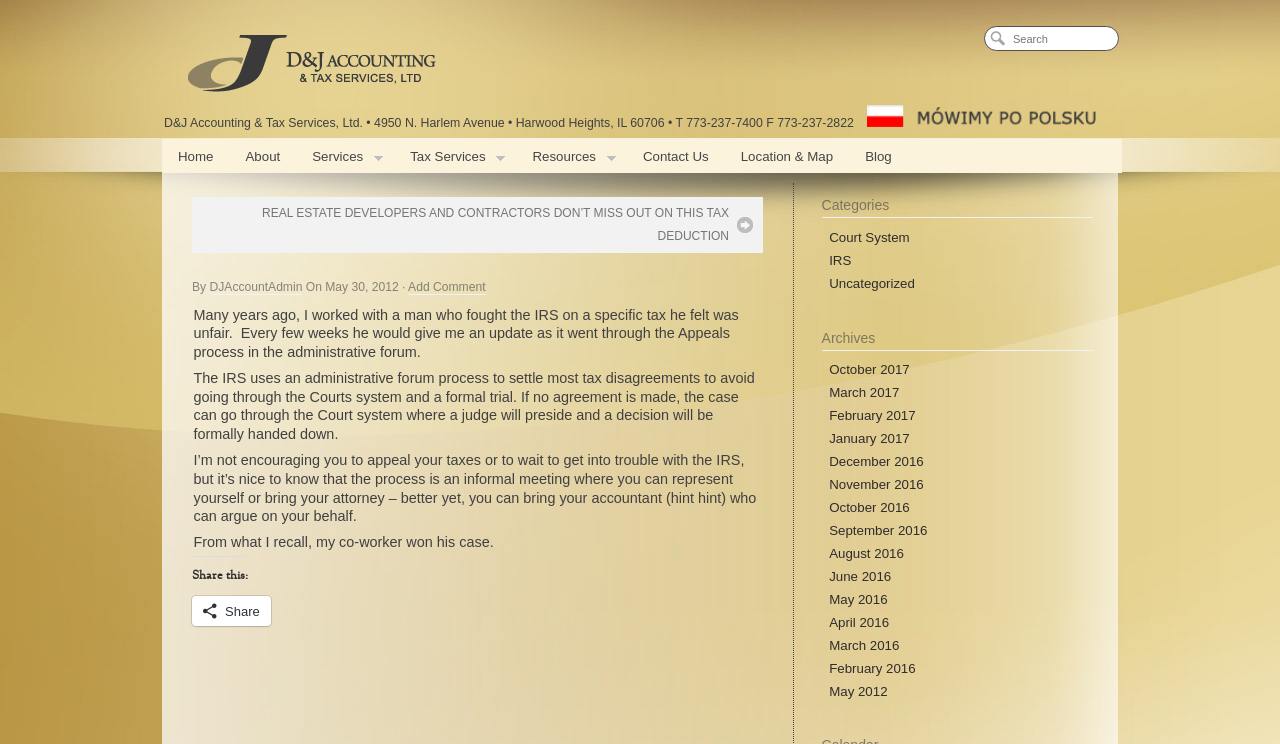Please find and report the bounding box coordinates of the element to click in order to perform the following action: "Share this post". The coordinates should be expressed as four float numbers between 0 and 1, in the format [left, top, right, bottom].

[0.15, 0.801, 0.211, 0.841]